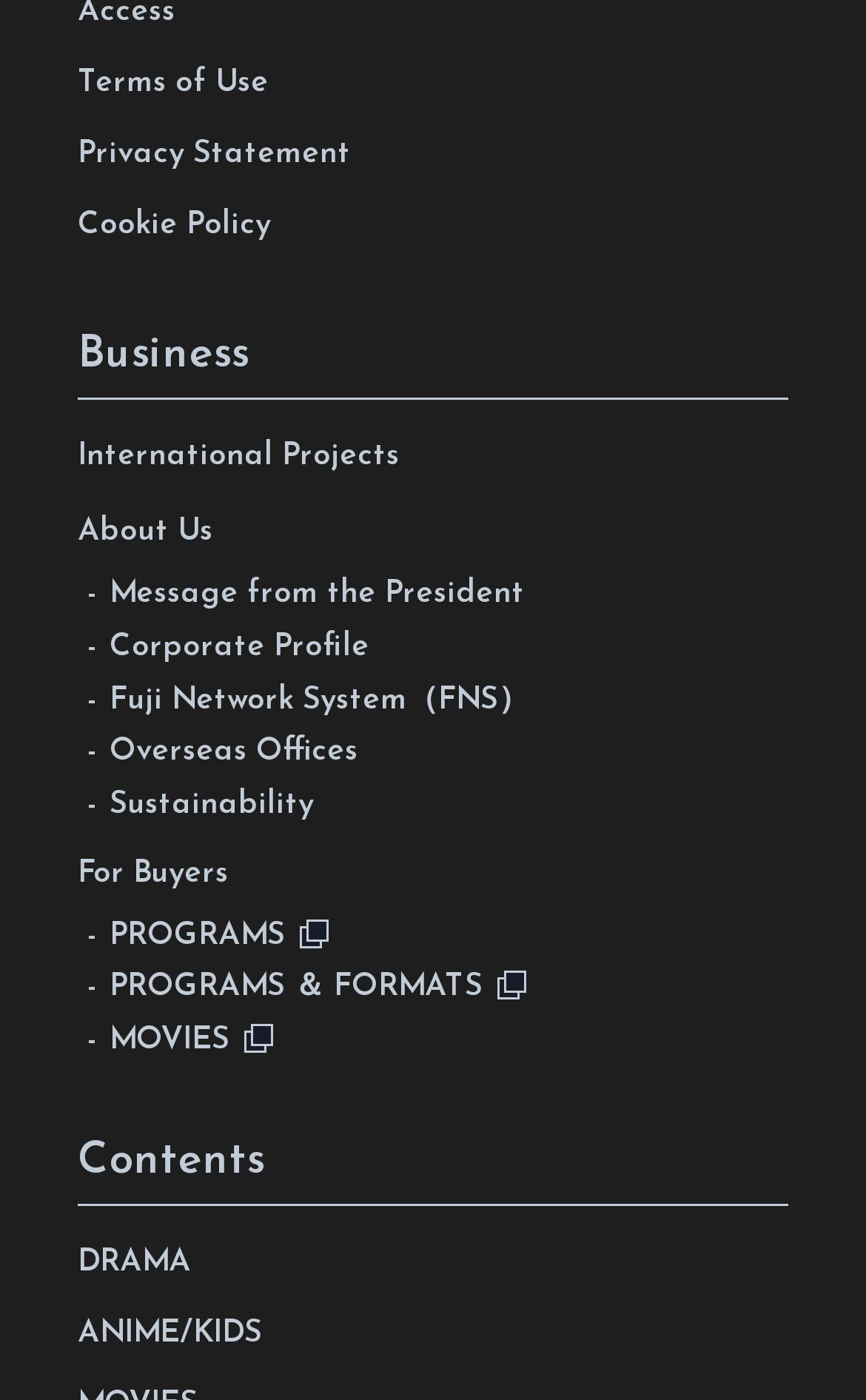Could you highlight the region that needs to be clicked to execute the instruction: "Explore international projects"?

[0.09, 0.301, 0.91, 0.351]